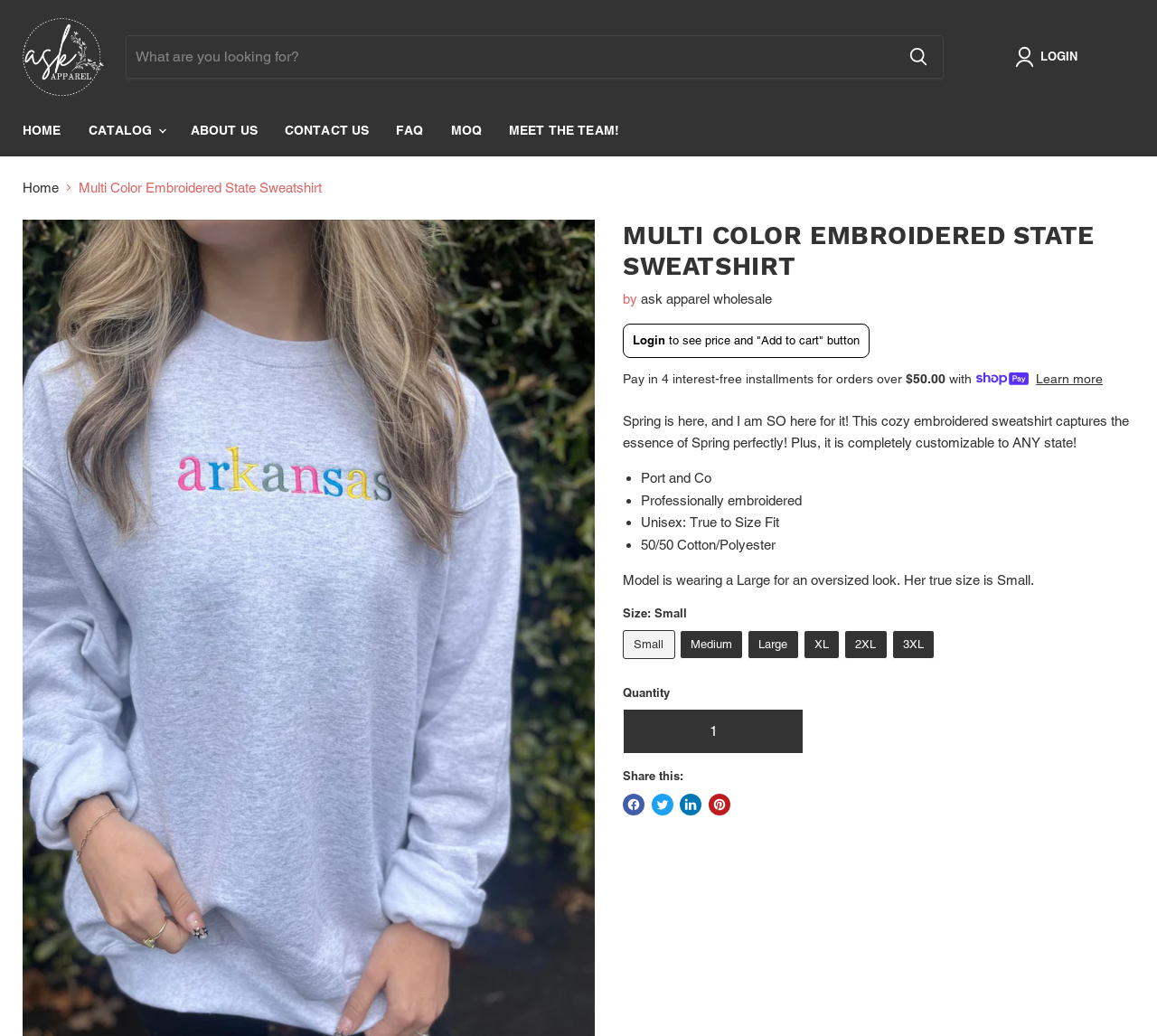Please find and report the bounding box coordinates of the element to click in order to perform the following action: "Search for a product". The coordinates should be expressed as four float numbers between 0 and 1, in the format [left, top, right, bottom].

[0.108, 0.034, 0.816, 0.076]